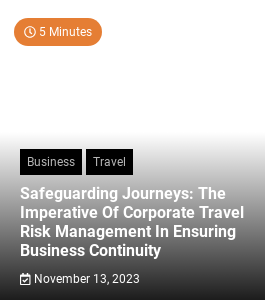Describe all the elements and aspects of the image comprehensively.

The image features a spotlight on an article titled "Safeguarding Journeys: The Imperative Of Corporate Travel Risk Management In Ensuring Business Continuity." This piece is categorized under the topics of Business and Travel, emphasizing its relevance to professionals seeking to enhance safety measures in corporate travel. An estimated reading time of 5 minutes indicates that the content is concise yet informative. The article was published on November 13, 2023, suggesting it offers timely insights into the crucial aspects of managing travel risks in corporate environments. The overall design is sleek, aligning with modern digital publishing aesthetics, enhancing reader engagement.